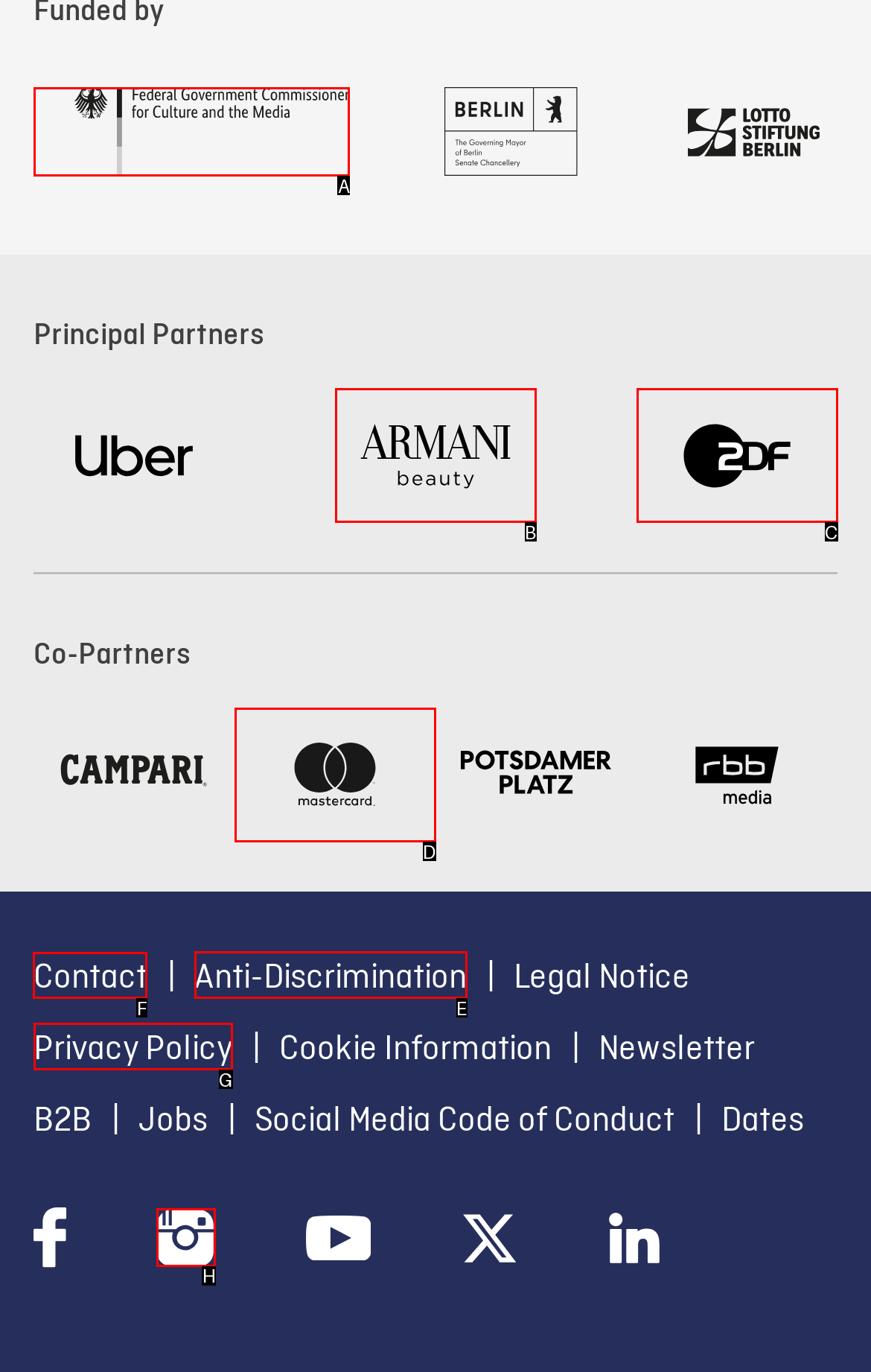For the given instruction: Contact us, determine which boxed UI element should be clicked. Answer with the letter of the corresponding option directly.

F